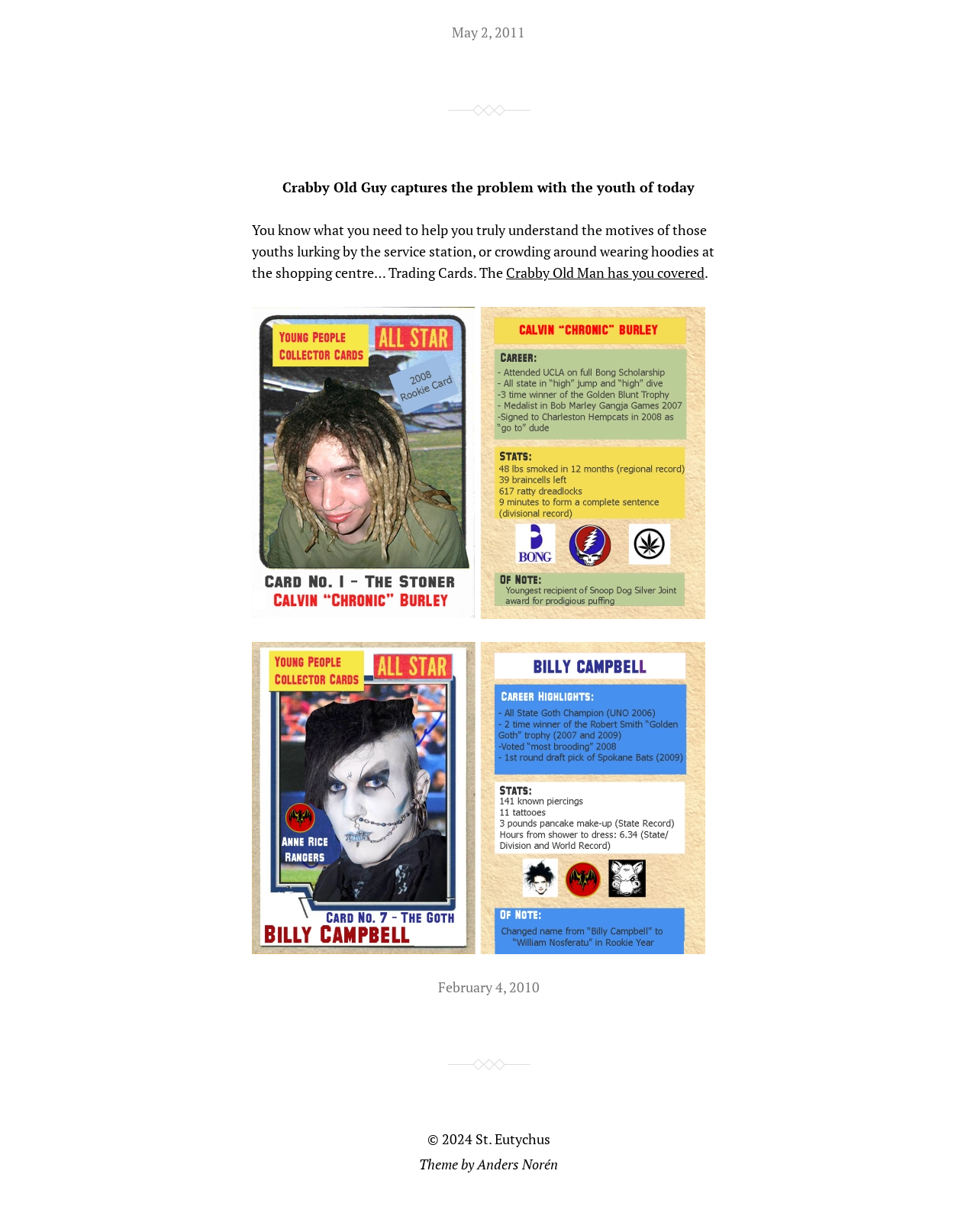How many images are on the webpage?
Provide a comprehensive and detailed answer to the question.

There are two image elements on the webpage, both of which are located below the heading and the text, and do not have any OCR text or descriptions.